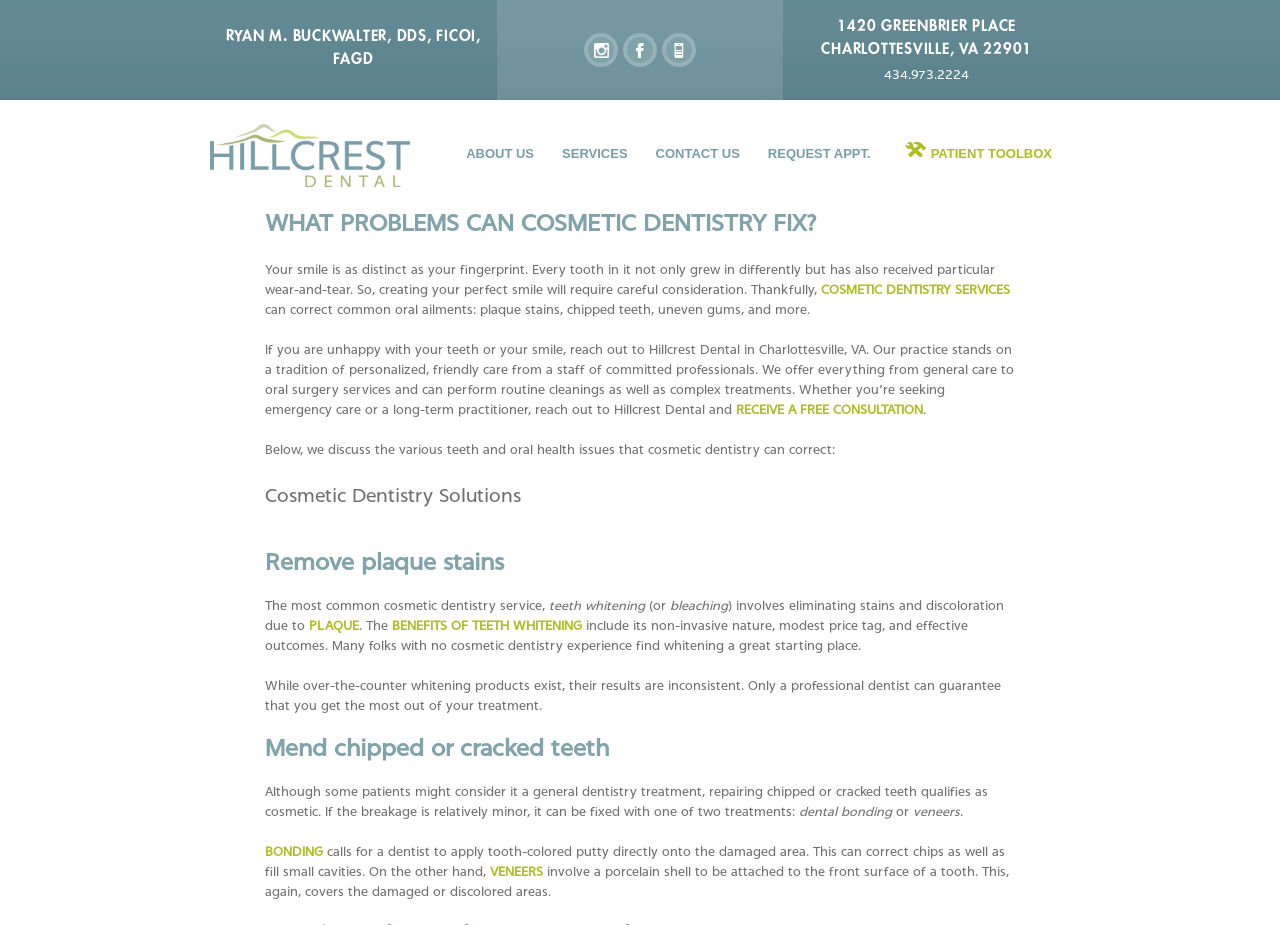What are the two treatments for repairing chipped or cracked teeth?
Please ensure your answer is as detailed and informative as possible.

I found the two treatments for repairing chipped or cracked teeth by reading the section on mending chipped or cracked teeth. According to the webpage, the two treatments are dental bonding and veneers.